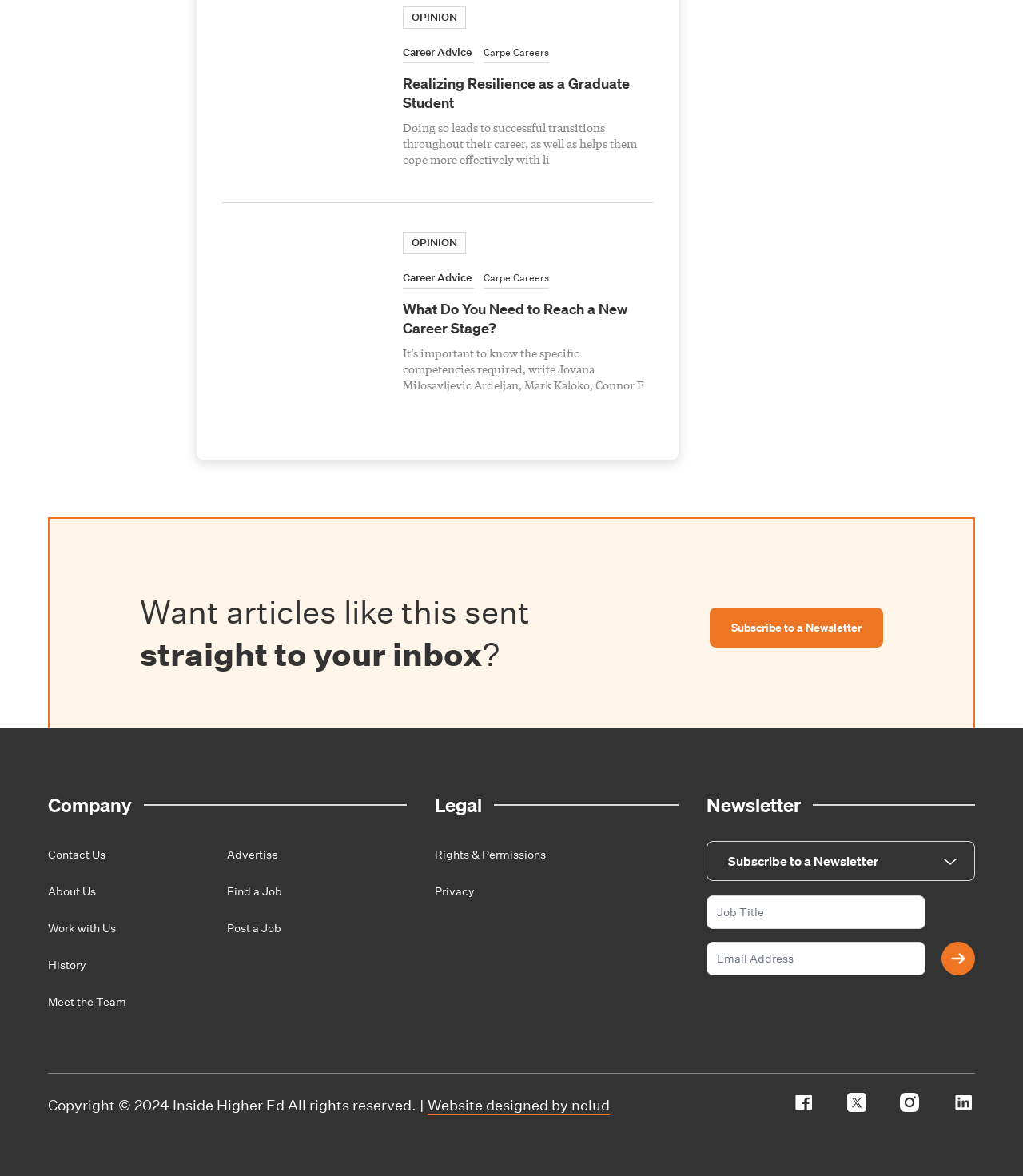What is the purpose of the newsletter section?
Offer a detailed and exhaustive answer to the question.

I analyzed the newsletter section and found a button that says 'Subscribe to a Newsletter' and two textboxes to input email addresses, which suggests that the purpose of this section is to allow users to subscribe to a newsletter.